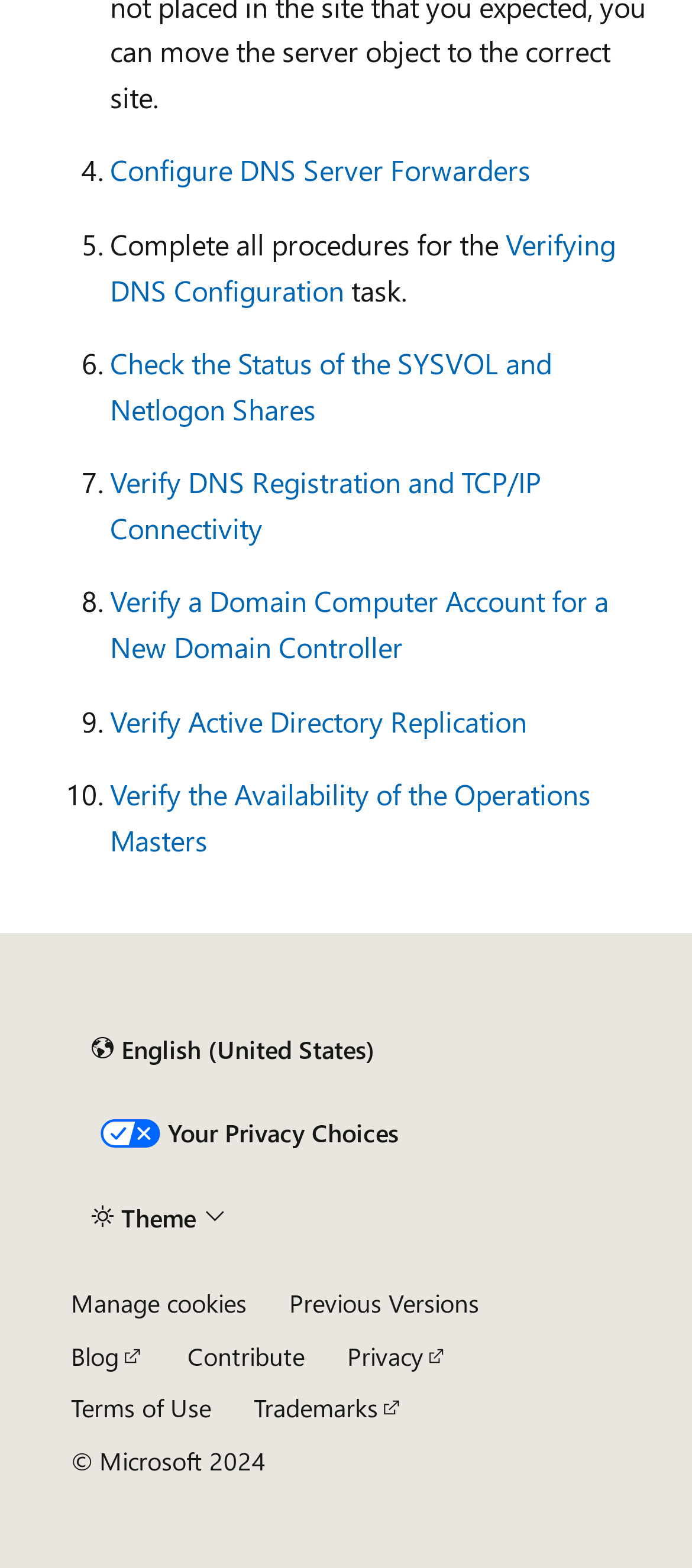Provide the bounding box coordinates of the section that needs to be clicked to accomplish the following instruction: "Check the Status of the SYSVOL and Netlogon Shares."

[0.159, 0.22, 0.797, 0.272]